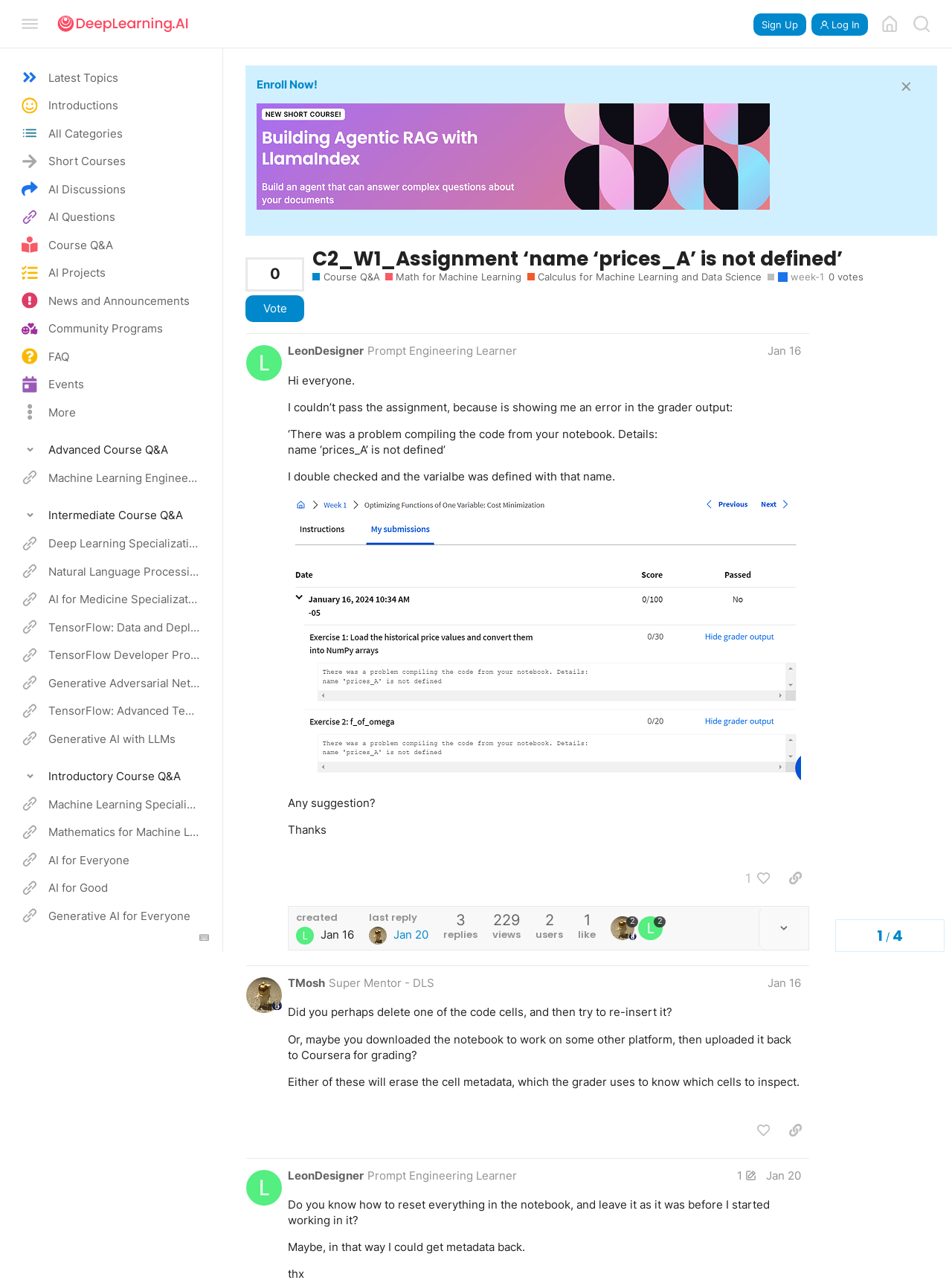Locate the bounding box coordinates of the element that needs to be clicked to carry out the instruction: "Click the 'More' button". The coordinates should be given as four float numbers ranging from 0 to 1, i.e., [left, top, right, bottom].

[0.0, 0.311, 0.234, 0.333]